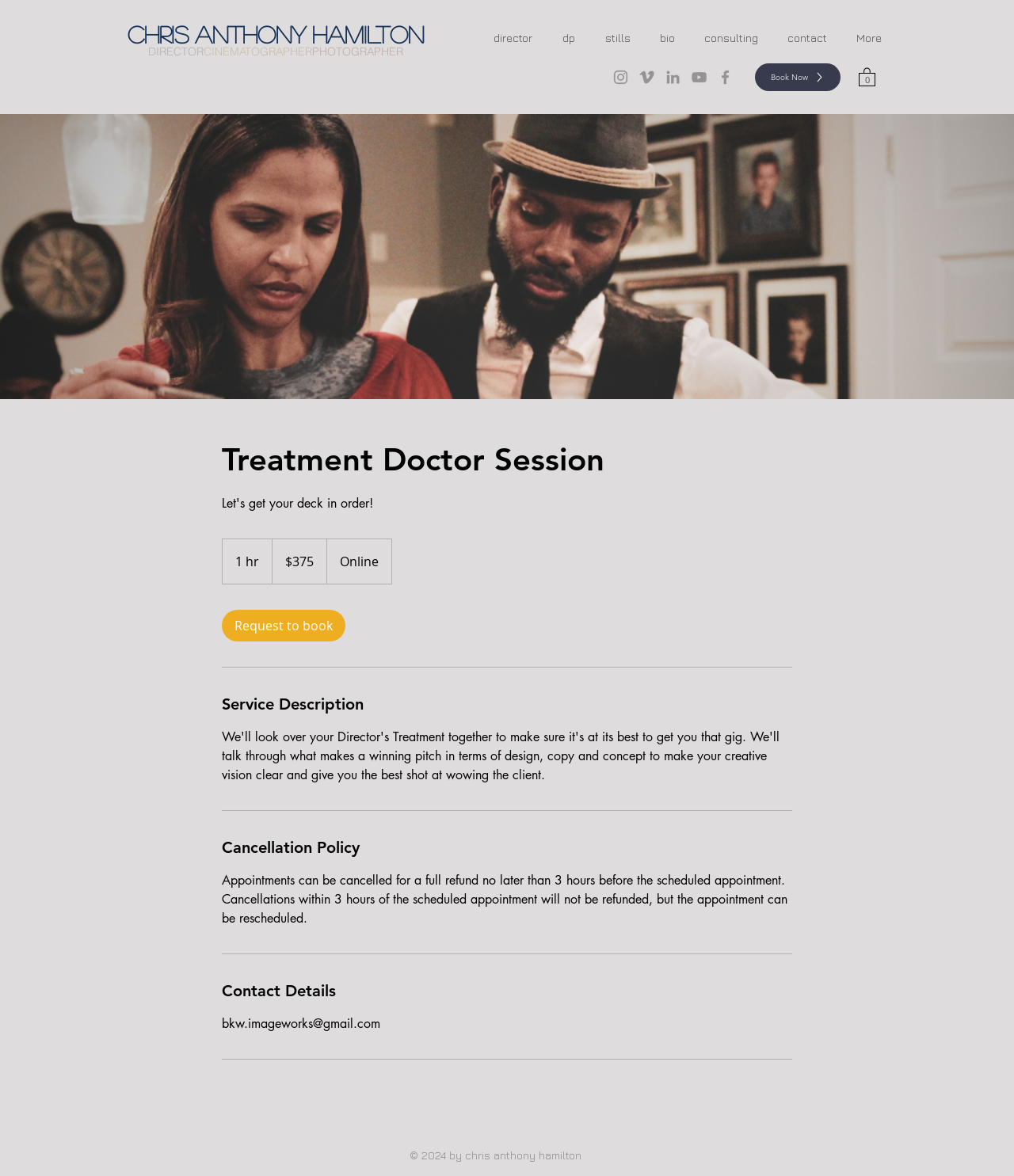Specify the bounding box coordinates of the region I need to click to perform the following instruction: "Click the Book Now button". The coordinates must be four float numbers in the range of 0 to 1, i.e., [left, top, right, bottom].

[0.745, 0.054, 0.829, 0.077]